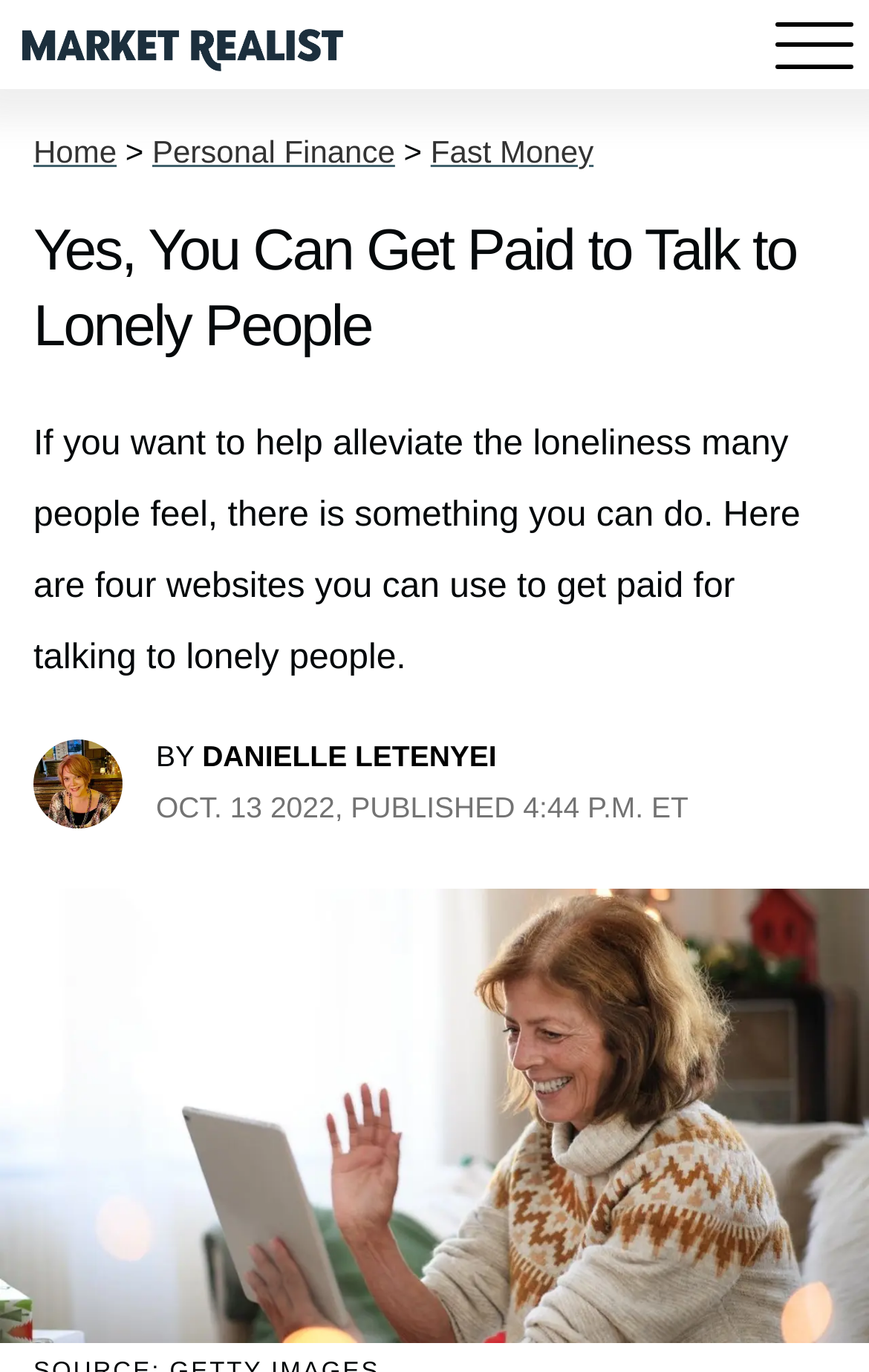Locate and extract the headline of this webpage.

Yes, You Can Get Paid to Talk to Lonely People